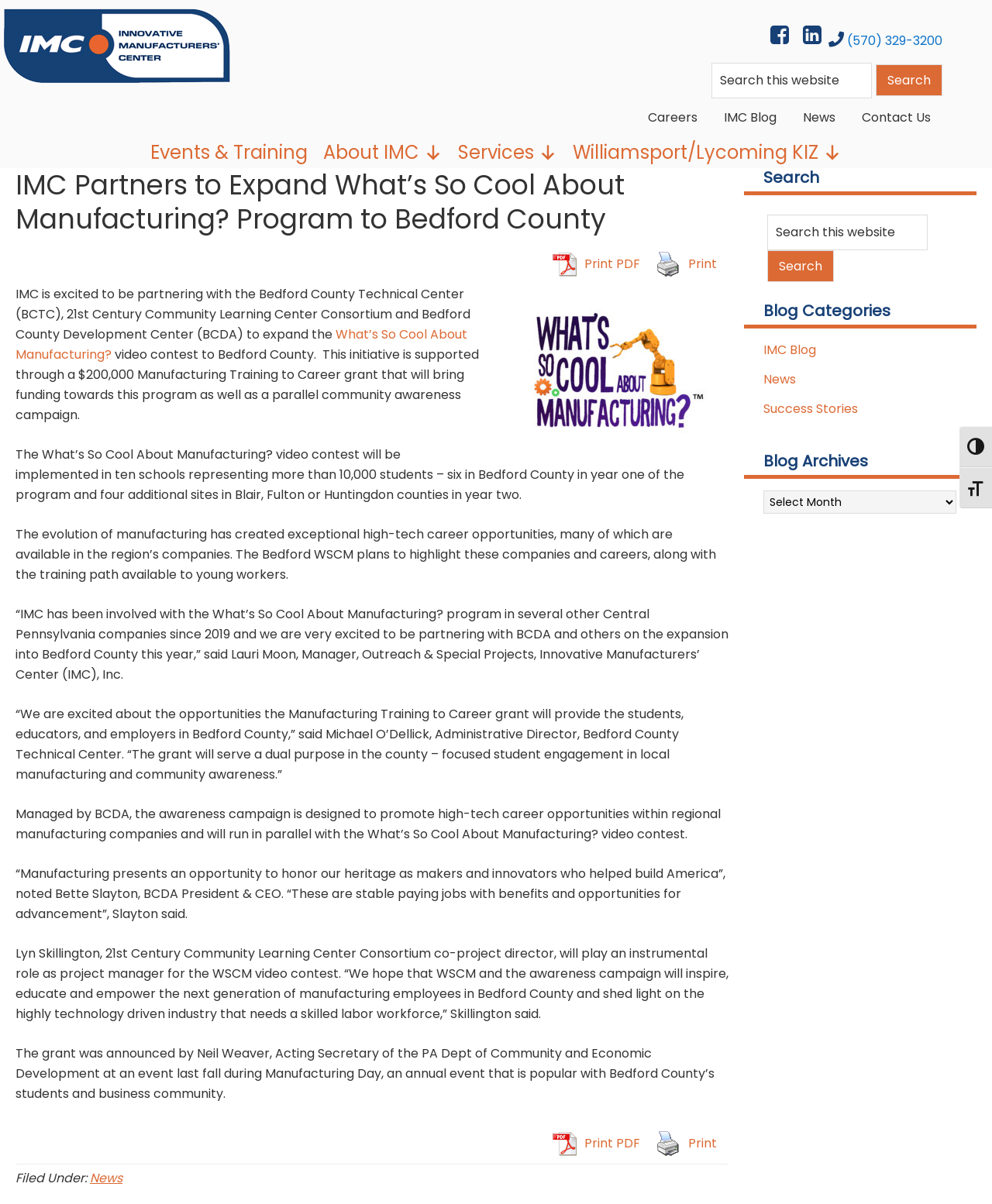Kindly provide the bounding box coordinates of the section you need to click on to fulfill the given instruction: "Read more about IMC Partners to Expand What’s So Cool About Manufacturing? Program to Bedford County".

[0.016, 0.14, 0.734, 0.196]